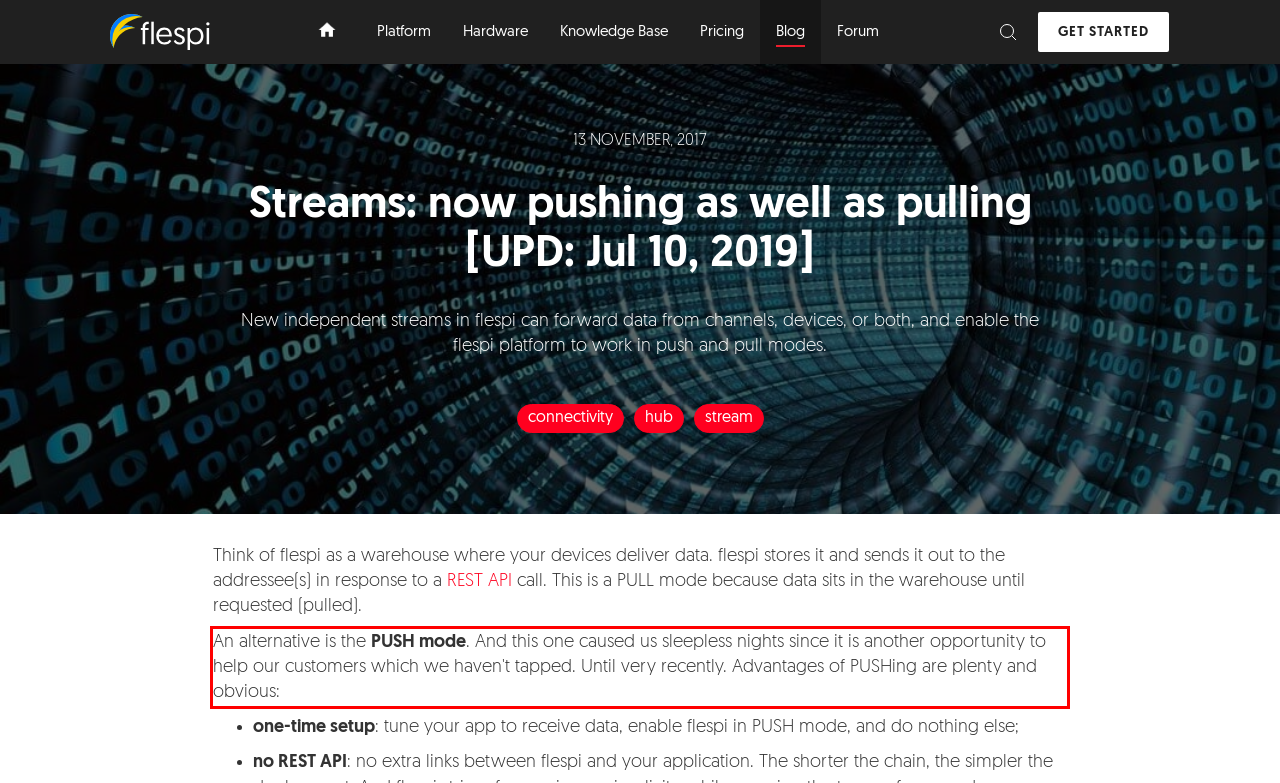Look at the webpage screenshot and recognize the text inside the red bounding box.

An alternative is the PUSH mode. And this one caused us sleepless nights since it is another opportunity to help our customers which we haven't tapped. Until very recently. Advantages of PUSHing are plenty and obvious: